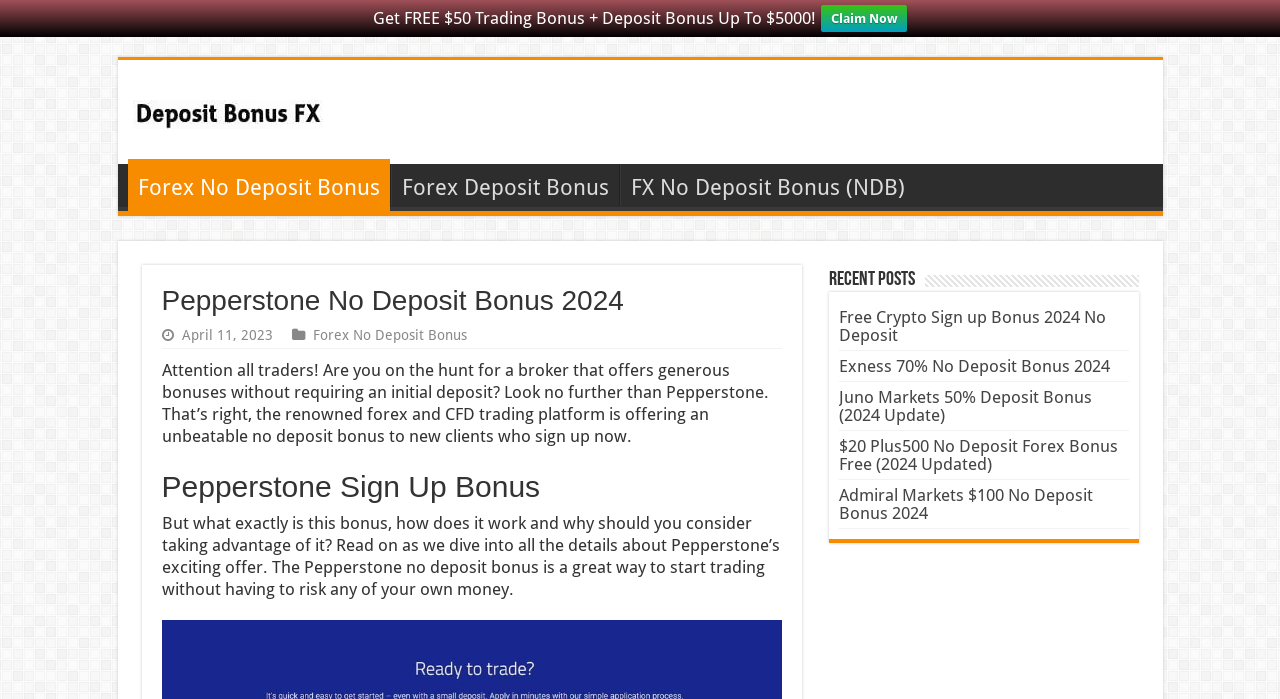Locate the bounding box of the UI element defined by this description: "FX No Deposit Bonus (NDB)". The coordinates should be given as four float numbers between 0 and 1, formatted as [left, top, right, bottom].

[0.484, 0.235, 0.714, 0.295]